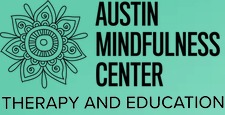What does the mandala design symbolize?
Please respond to the question thoroughly and include all relevant details.

The intricate mandala design accompanying the text symbolizes harmony and balance, which further reinforces the center's dedication to mindfulness and holistic wellness, as mentioned in the caption.